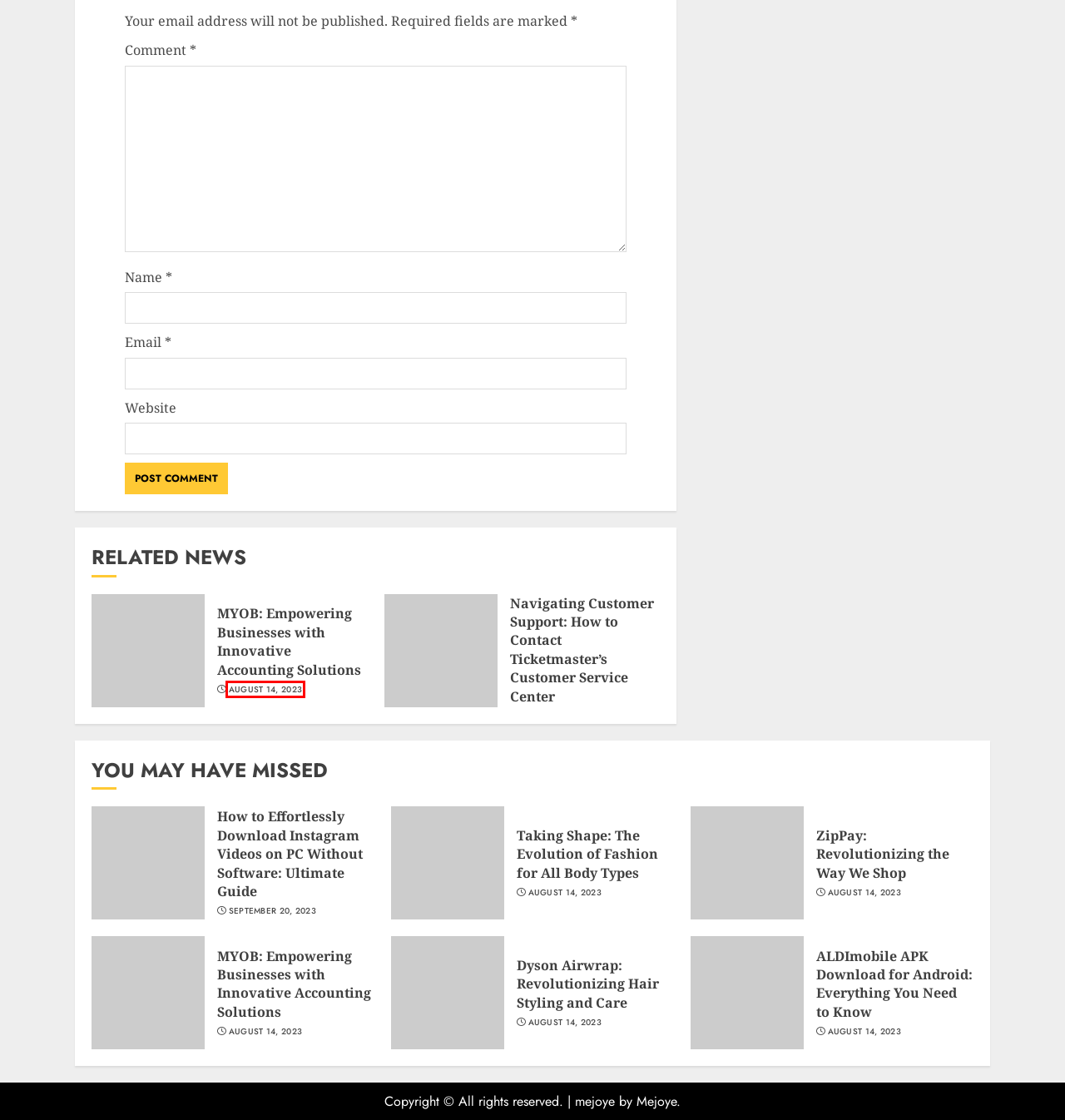Given a webpage screenshot with a red bounding box around a UI element, choose the webpage description that best matches the new webpage after clicking the element within the bounding box. Here are the candidates:
A. Taking Shape: The Evolution of Fashion for All Body Types – Mejoye
B. ALDImobile APK Download for Android: Everything You Need to Know – Mejoye
C. ZipPay: Revolutionizing the Way We Shop – Mejoye
D. Navigating Customer Support: How to Contact Ticketmaster’s Customer Service Center – Mejoye
E. August 2023 – Mejoye
F. How to Effortlessly Download Instagram Videos on PC Without Software: Ultimate Guide – Mejoye
G. Dyson Airwrap: Revolutionizing Hair Styling and Care – Mejoye
H. MYOB: Empowering Businesses with Innovative Accounting Solutions – Mejoye

E